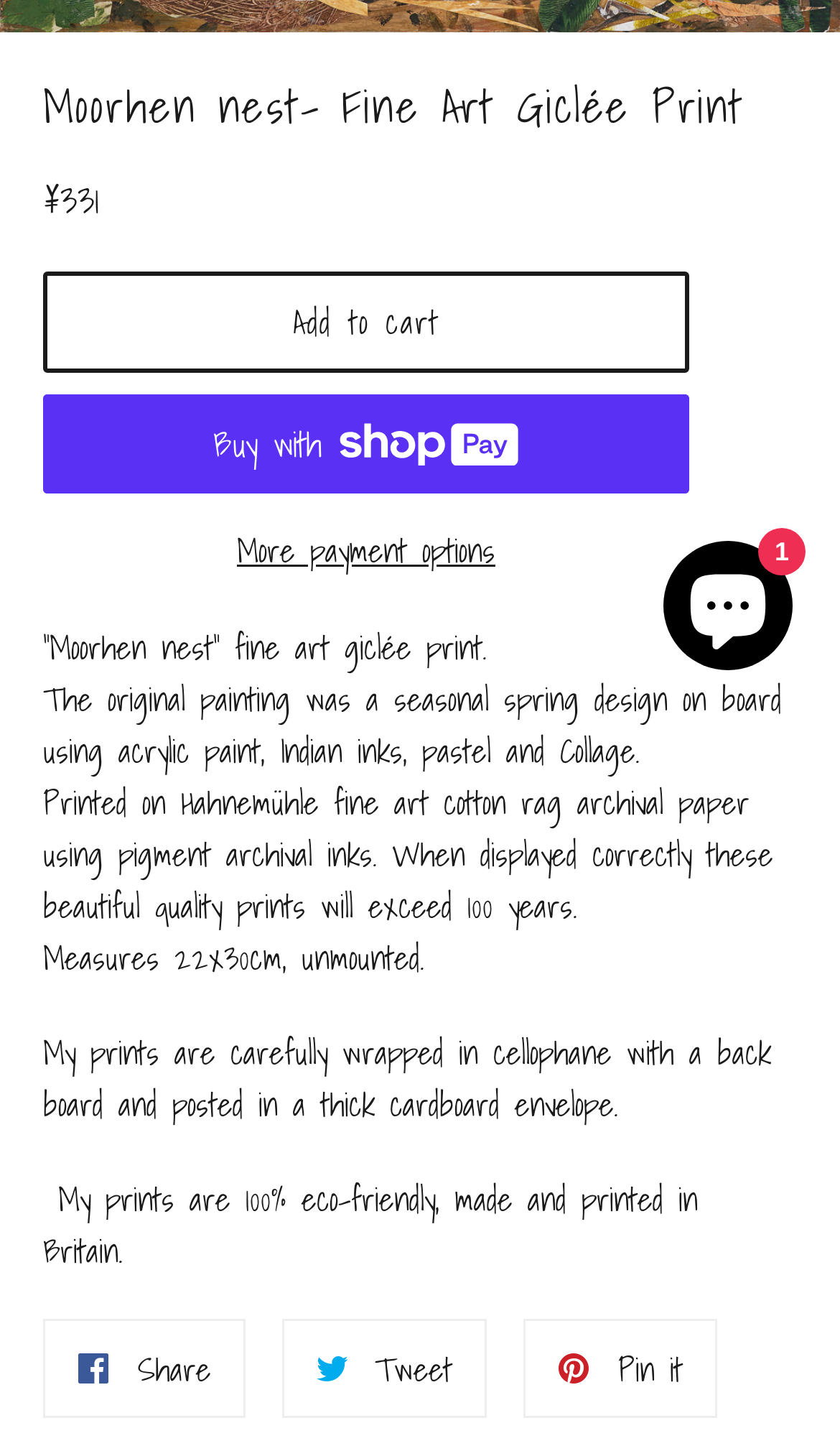Given the description of a UI element: "Add to cart", identify the bounding box coordinates of the matching element in the webpage screenshot.

[0.051, 0.187, 0.821, 0.258]